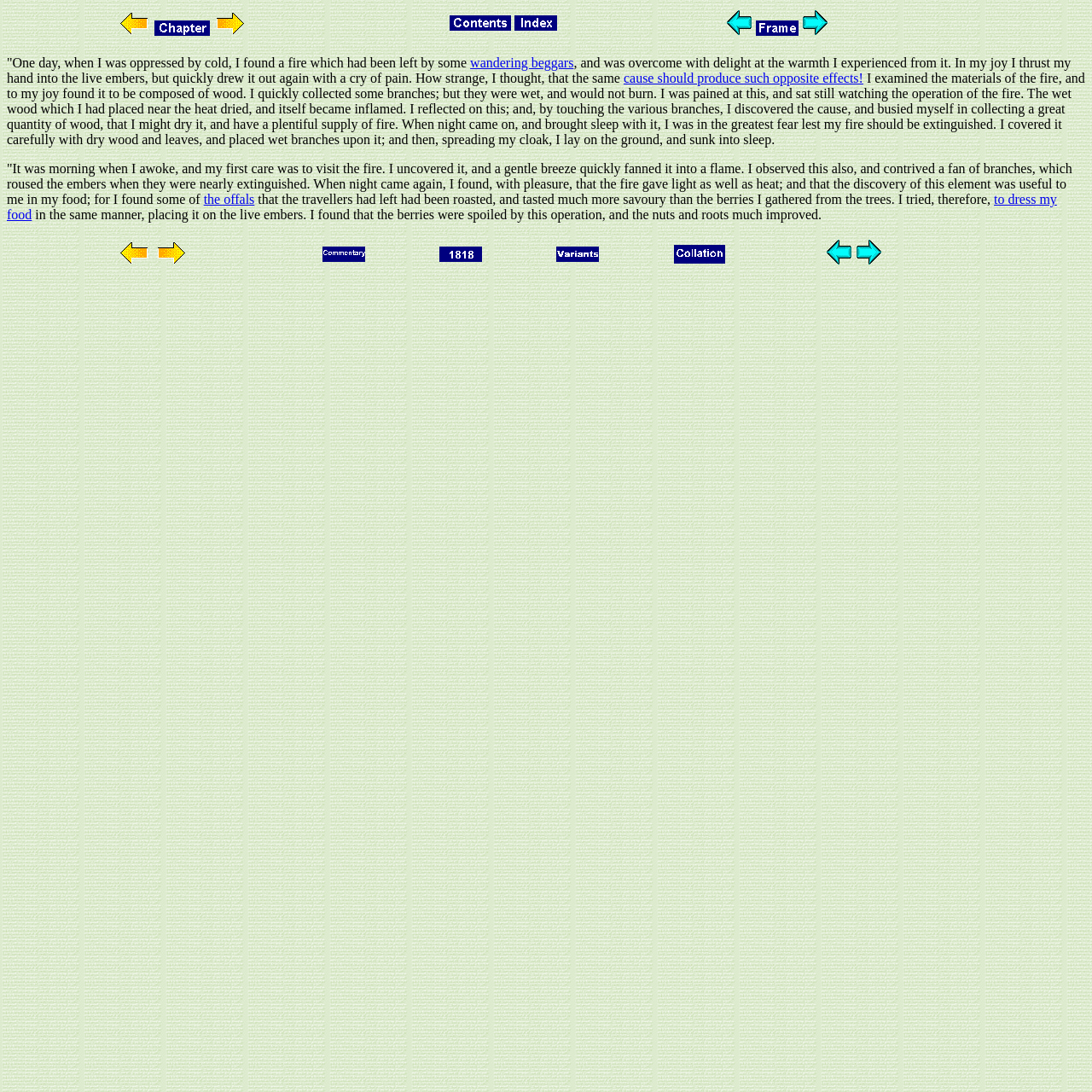Identify the bounding box of the HTML element described as: "See All".

None